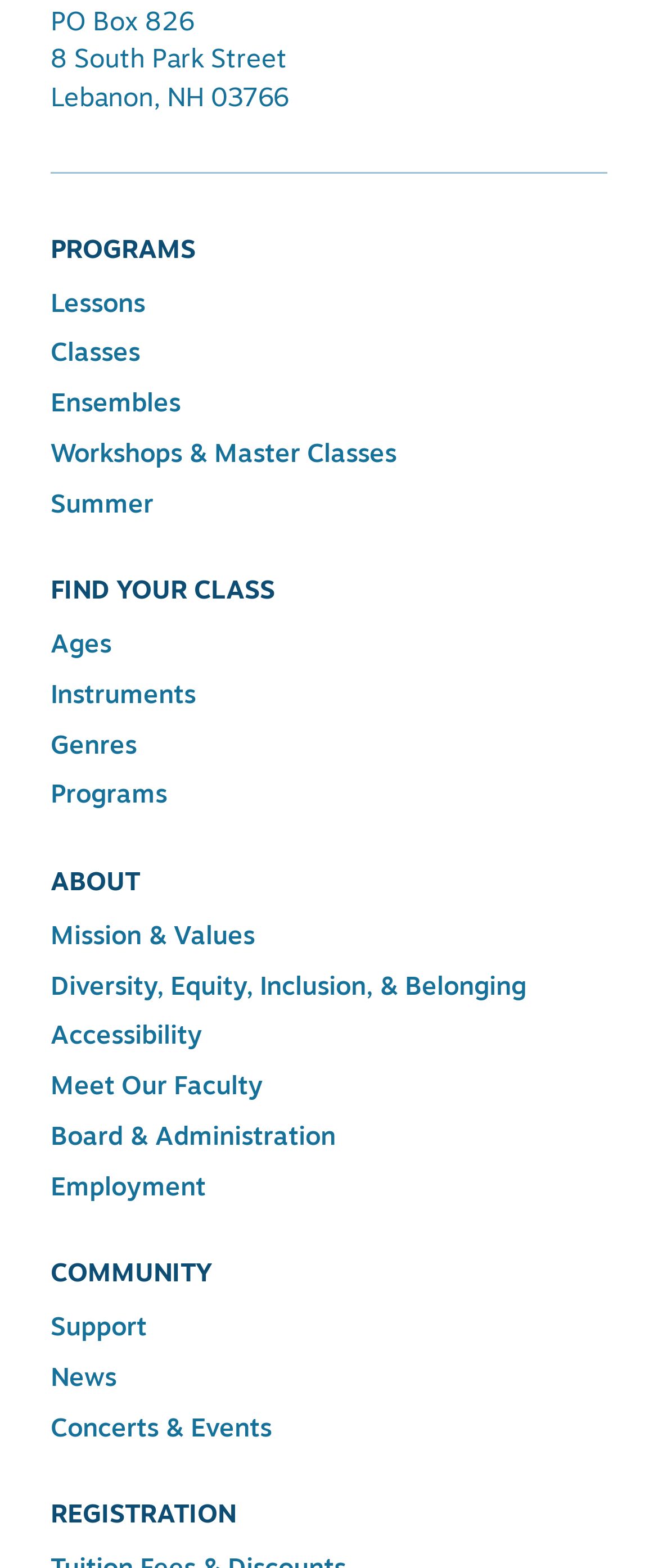Specify the bounding box coordinates (top-left x, top-left y, bottom-right x, bottom-right y) of the UI element in the screenshot that matches this description: Workshops & Master Classes

[0.077, 0.275, 0.603, 0.307]